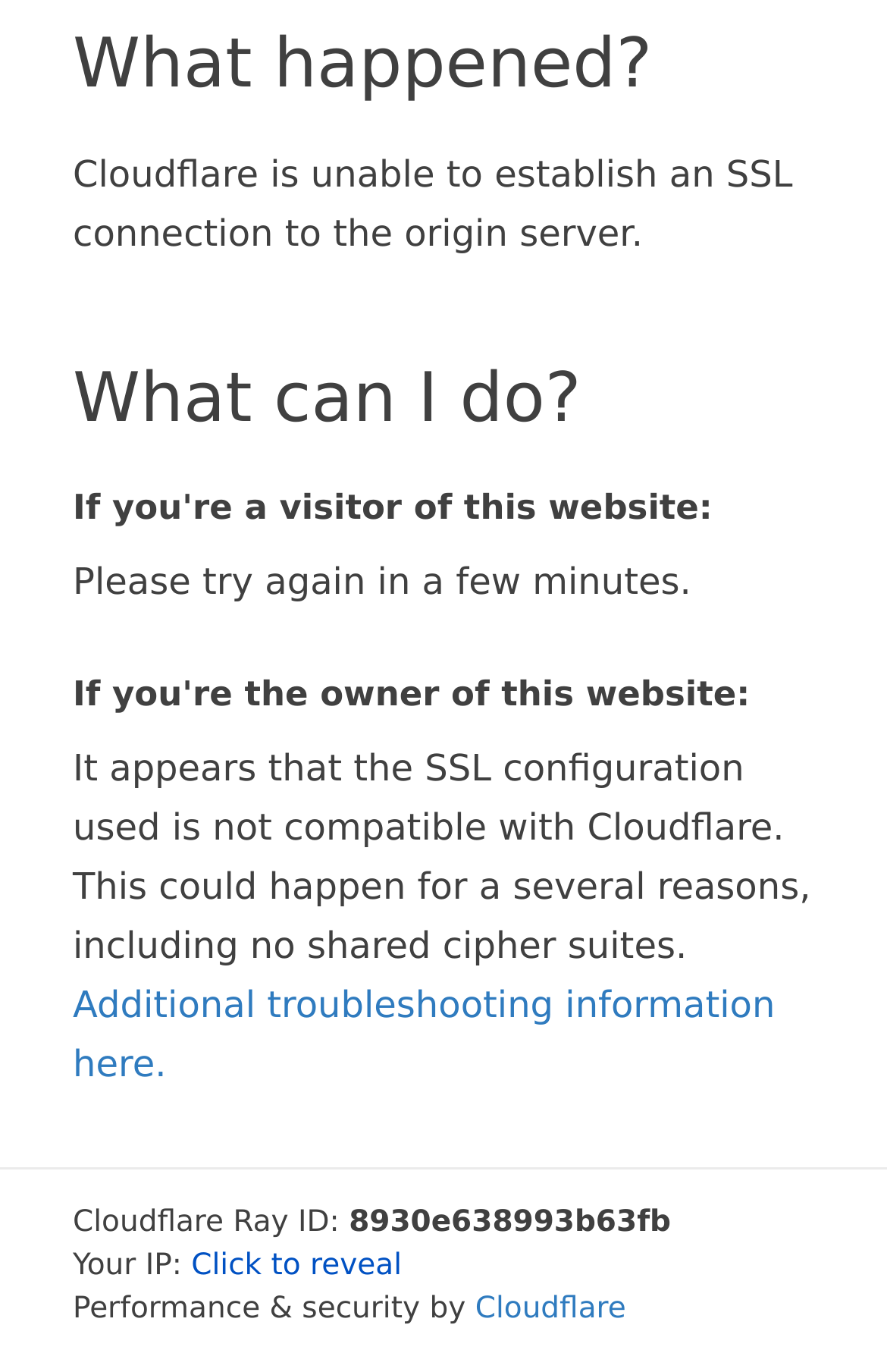What is the issue with the website?
Carefully analyze the image and provide a thorough answer to the question.

The issue with the website is that Cloudflare is unable to establish an SSL connection to the origin server, as stated in the StaticText element with the text 'Cloudflare is unable to establish an SSL connection to the origin server.'